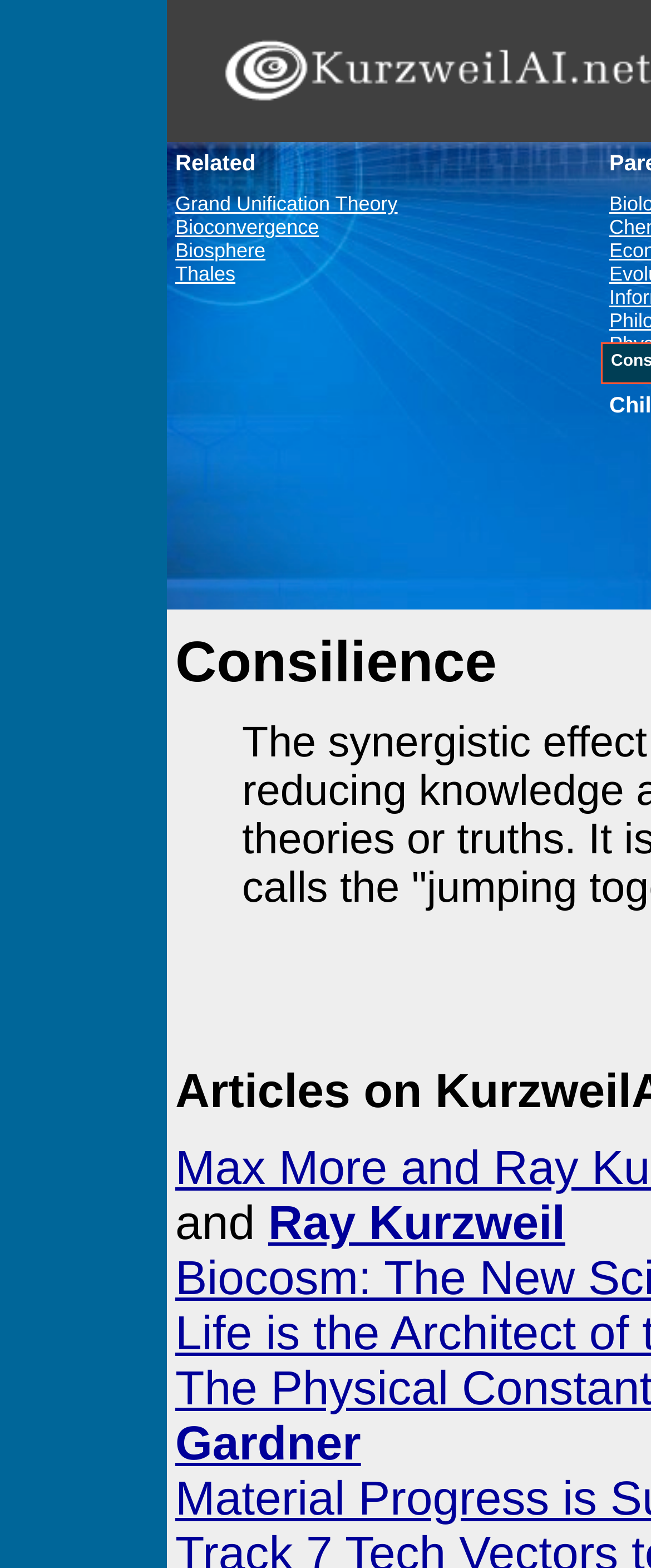From the webpage screenshot, identify the region described by Go to press. Provide the bounding box coordinates as (top-left x, top-left y, bottom-right x, bottom-right y), with each value being a floating point number between 0 and 1.

None